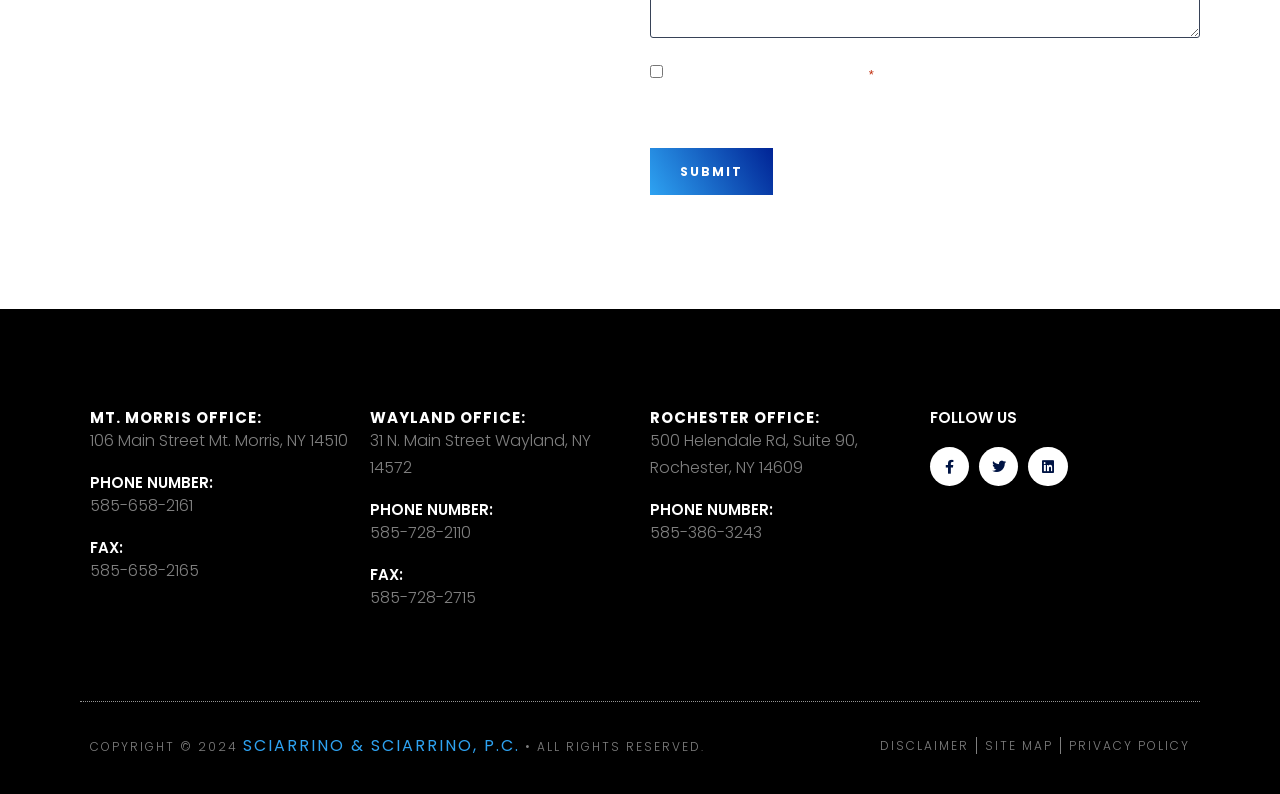Determine the bounding box for the described UI element: "Sciarrino & Sciarrino, P.C.".

[0.19, 0.924, 0.406, 0.953]